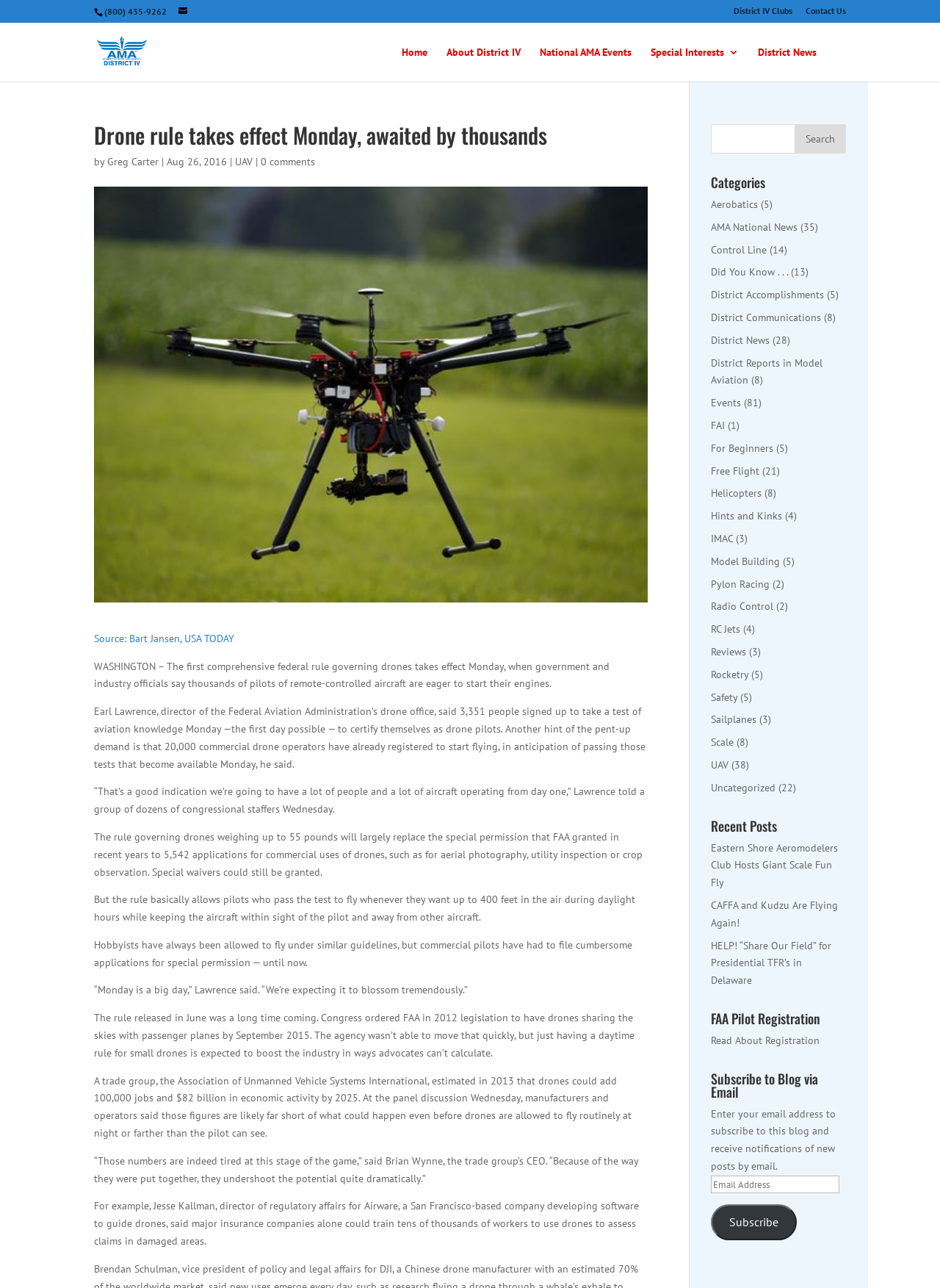Respond to the question below with a single word or phrase:
What is the estimated economic activity of drones by 2025?

$82 billion